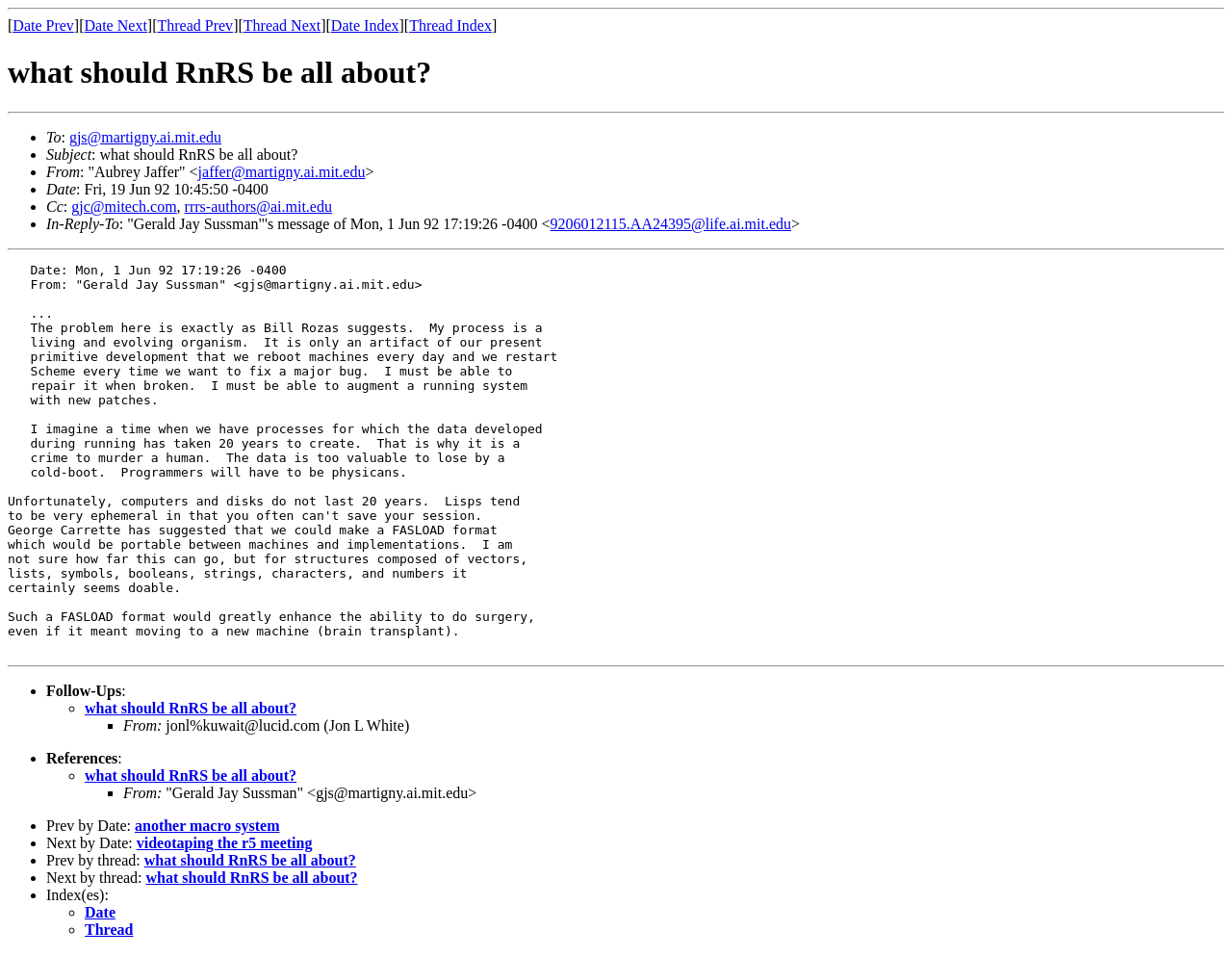Please specify the bounding box coordinates of the area that should be clicked to accomplish the following instruction: "Click on 'Date Prev'". The coordinates should consist of four float numbers between 0 and 1, i.e., [left, top, right, bottom].

[0.01, 0.018, 0.06, 0.035]